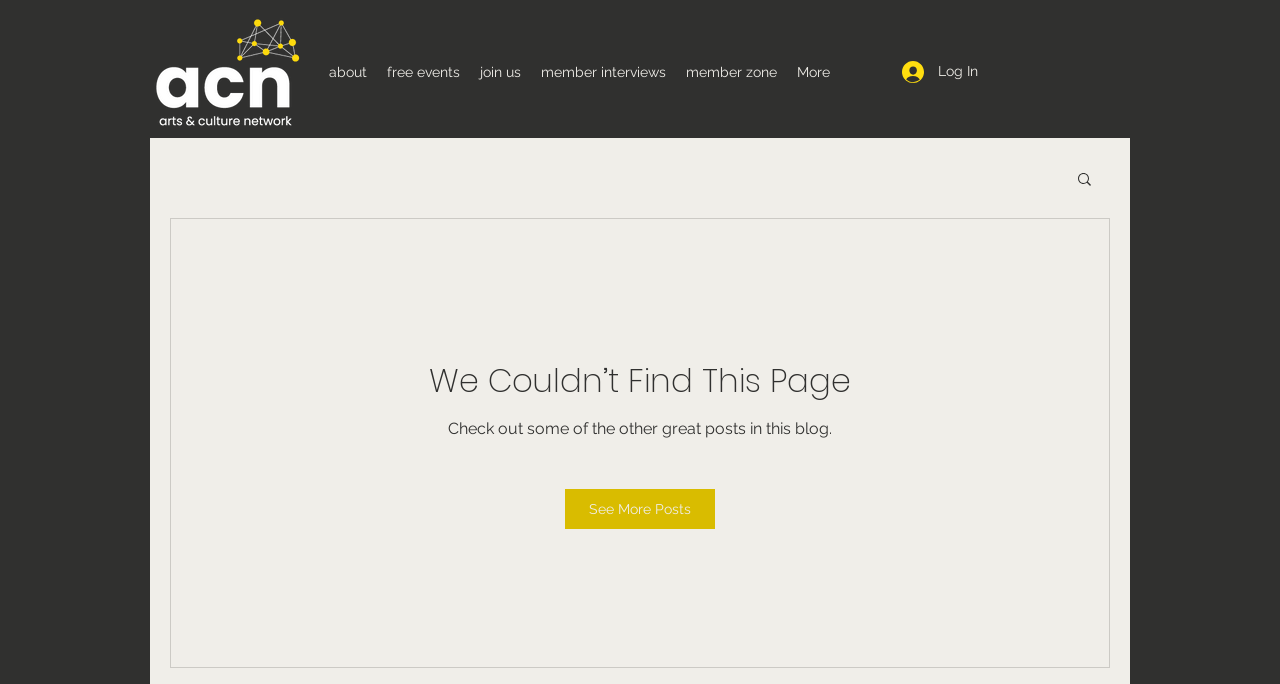What is the purpose of the 'See More Posts' link?
Using the image as a reference, give a one-word or short phrase answer.

To view more posts